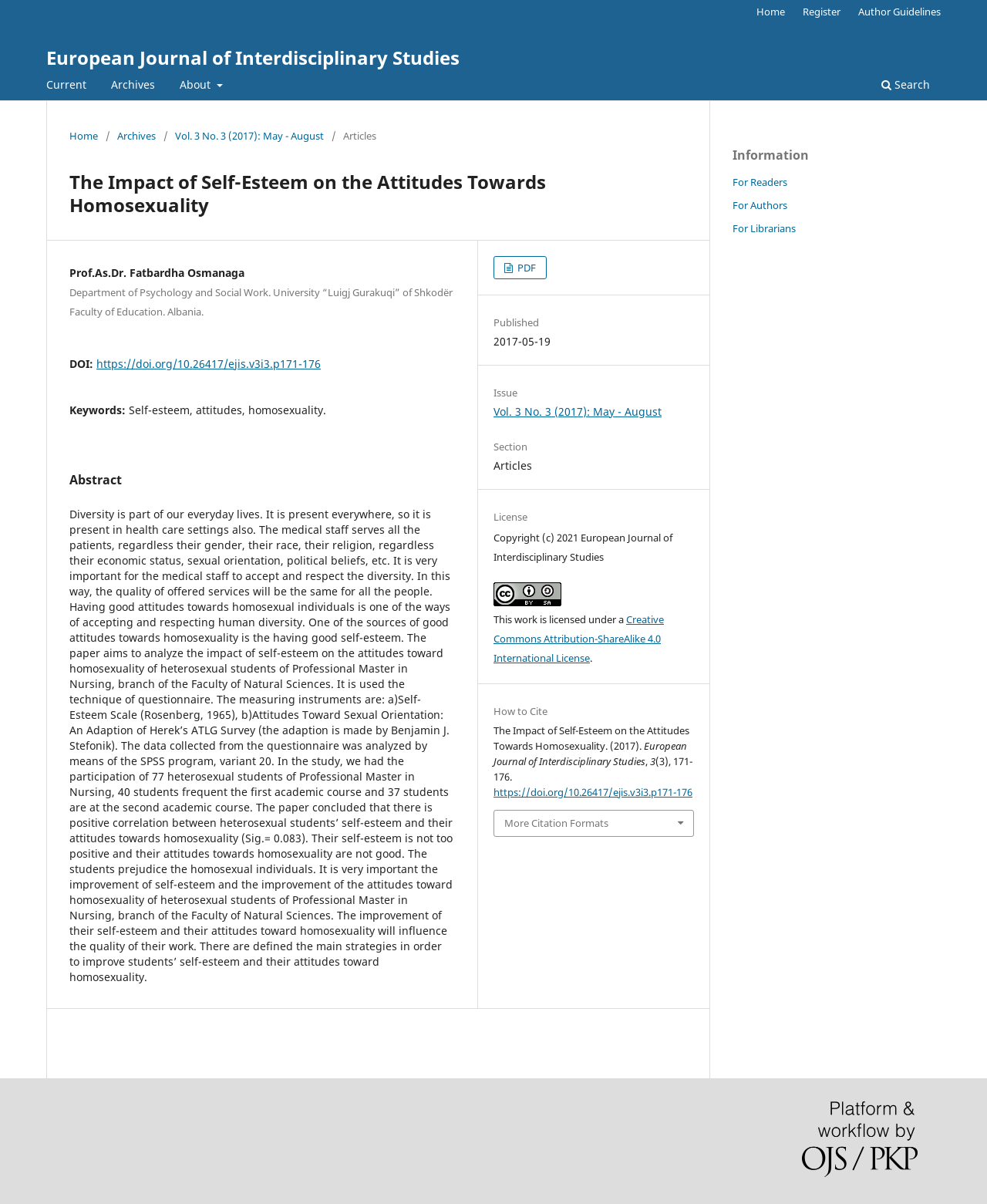Find the bounding box coordinates of the clickable area that will achieve the following instruction: "Download article in PDF".

[0.5, 0.213, 0.554, 0.232]